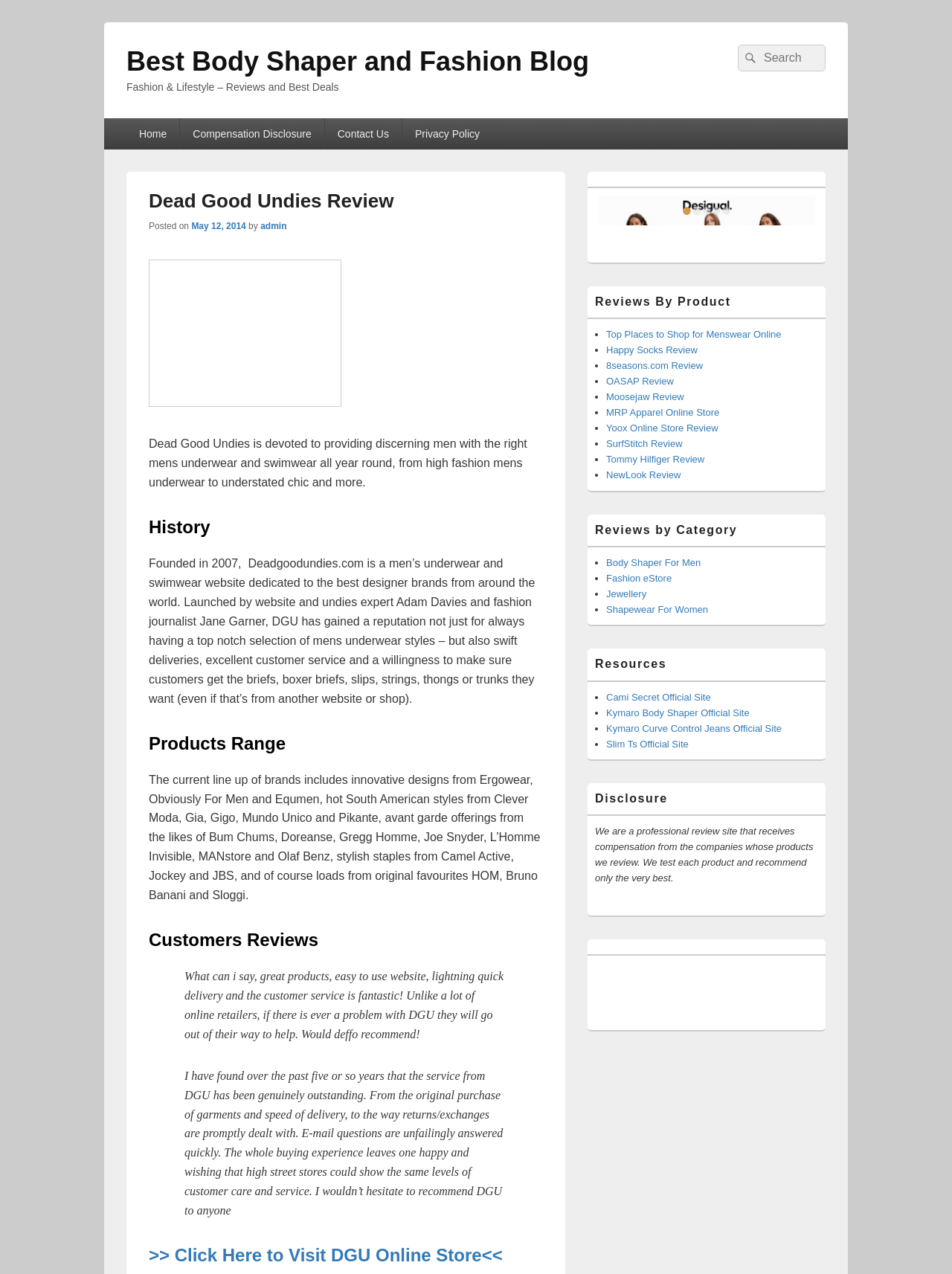Carefully observe the image and respond to the question with a detailed answer:
What is the name of the website reviewed in this article?

The article is reviewing a website called Dead Good Undies, which is a men's underwear and swimwear website. This information can be obtained from the heading 'Dead Good Undies Review' and the description of the website provided in the article.